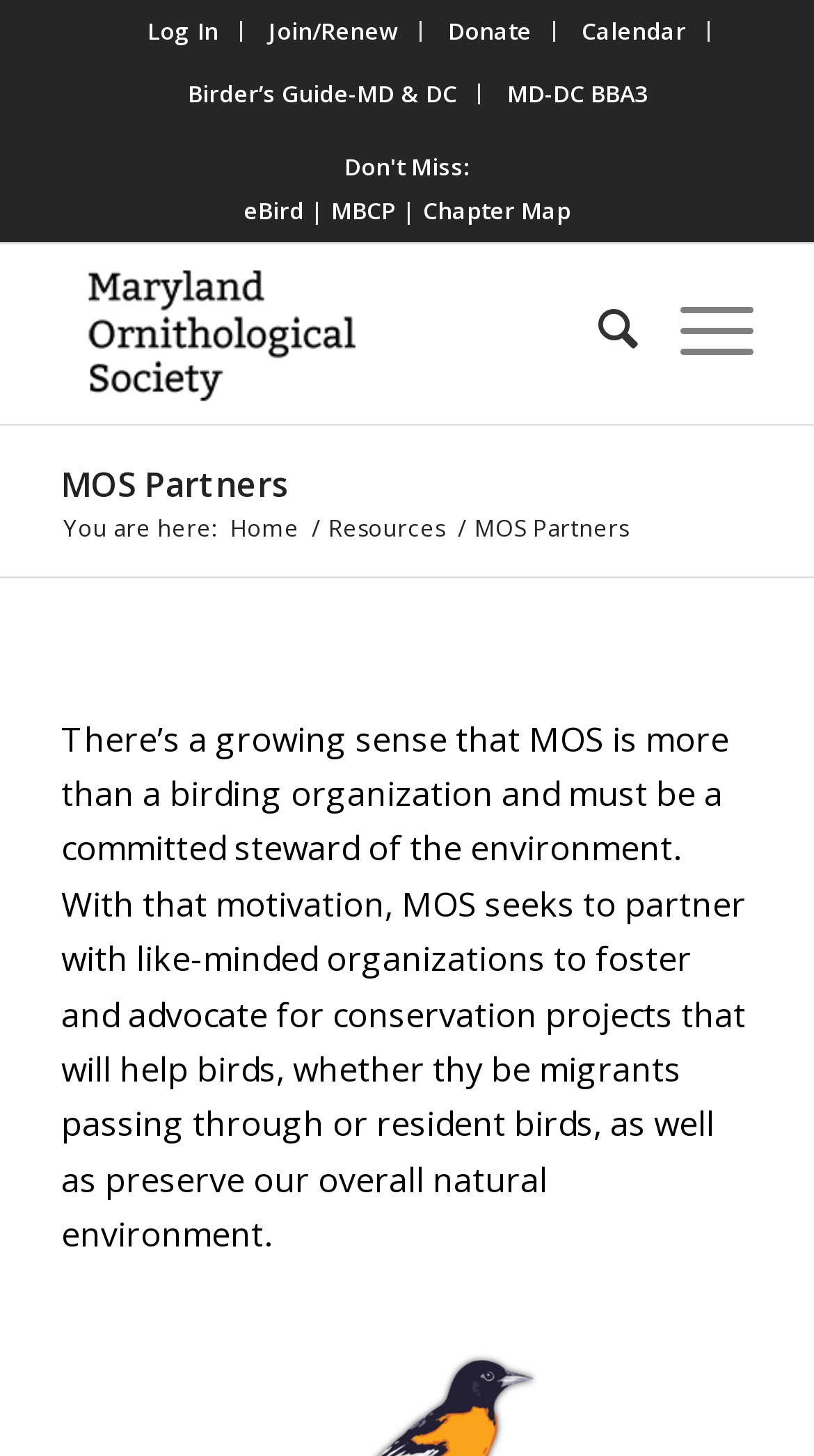From the given element description: "Birder’s Guide-MD & DC", find the bounding box for the UI element. Provide the coordinates as four float numbers between 0 and 1, in the order [left, top, right, bottom].

[0.231, 0.043, 0.562, 0.085]